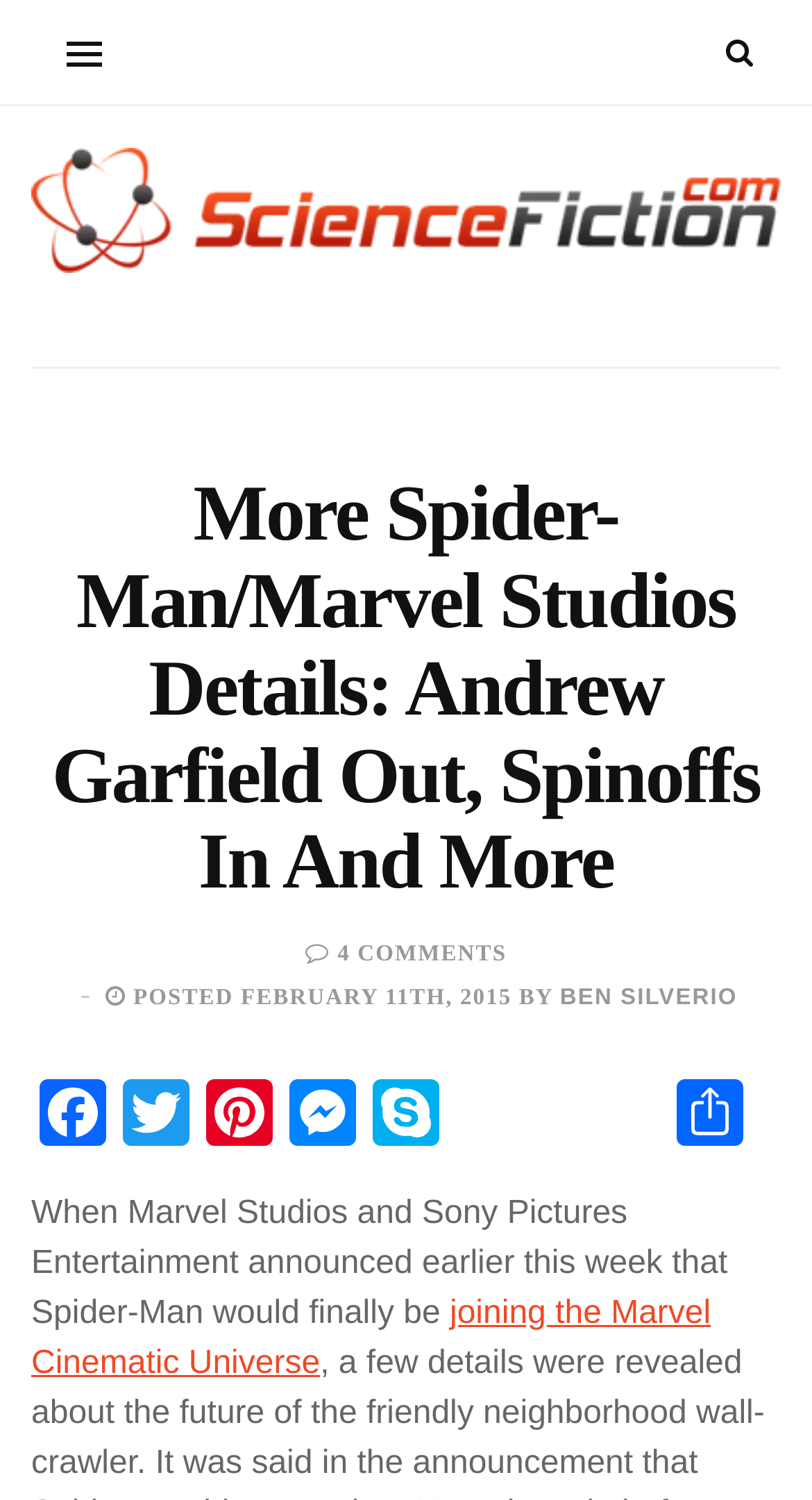Refer to the image and provide a thorough answer to this question:
What is the date of the post?

I found the date of the post by reading the text 'POSTED FEBRUARY 11TH, 2015 BY', which indicates that the post was made on February 11th, 2015.